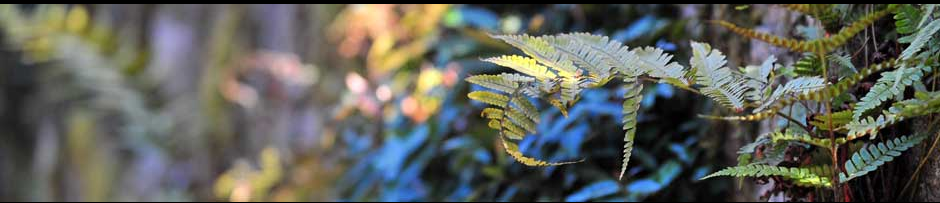Provide a single word or phrase answer to the question: 
What is the effect of the soft light in the image?

Enhances textures and shades